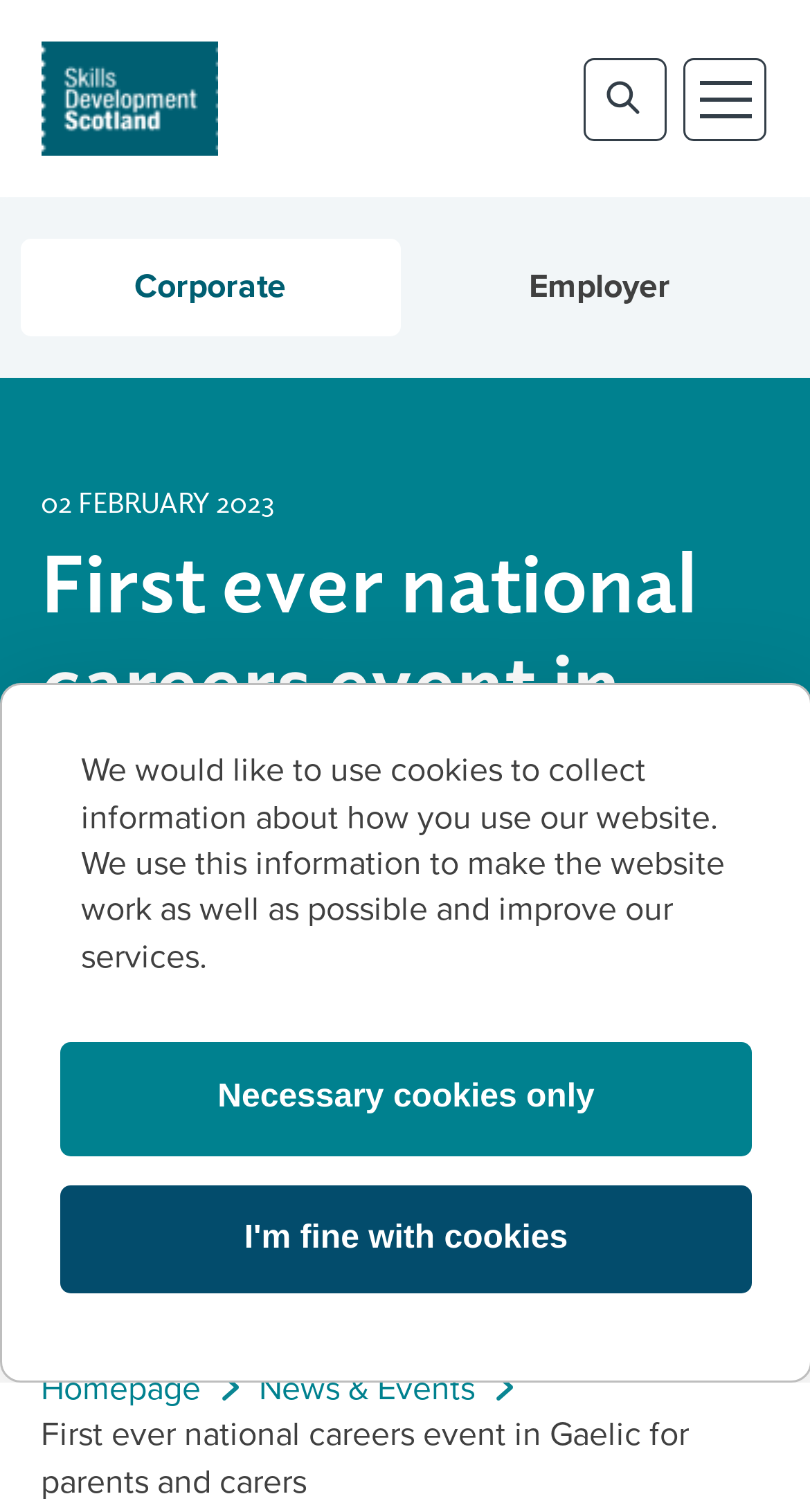Find and provide the bounding box coordinates for the UI element described with: "Print details".

[0.05, 0.736, 0.235, 0.814]